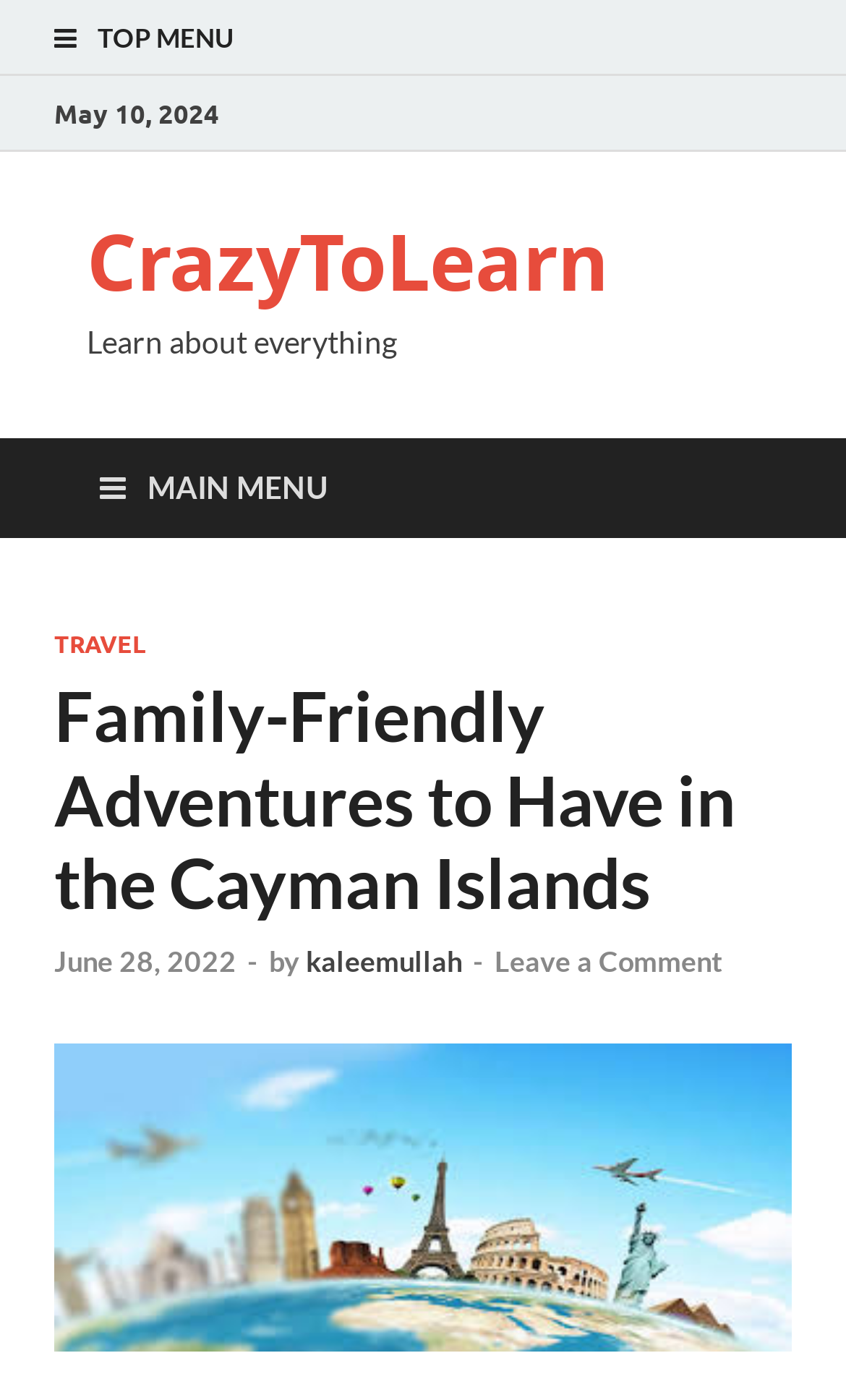What is the type of image below the article title?
Using the image, give a concise answer in the form of a single word or short phrase.

agencia de viajes en Monterrey